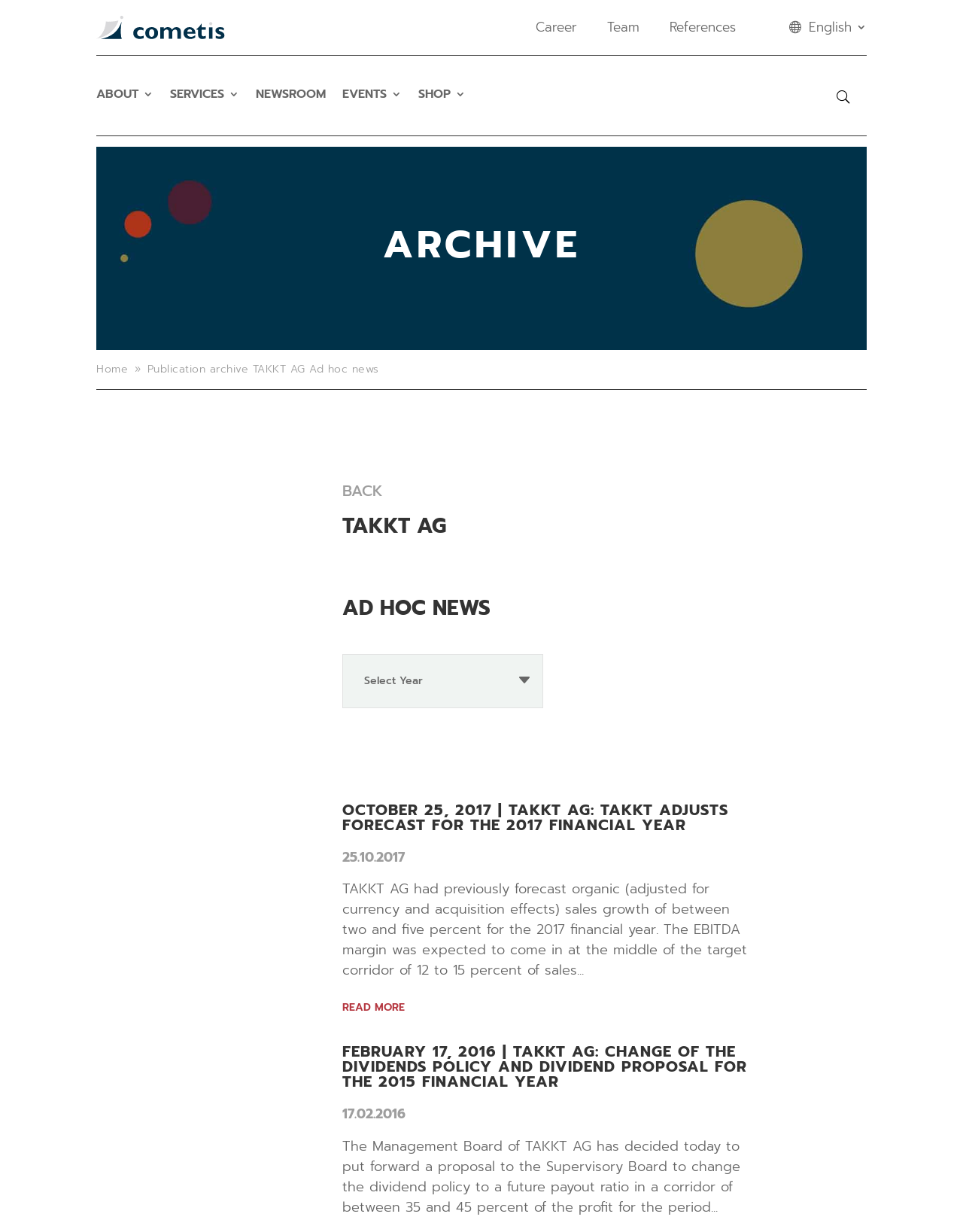Please locate the bounding box coordinates of the region I need to click to follow this instruction: "Select the 'NEWSROOM' option".

[0.266, 0.052, 0.338, 0.105]